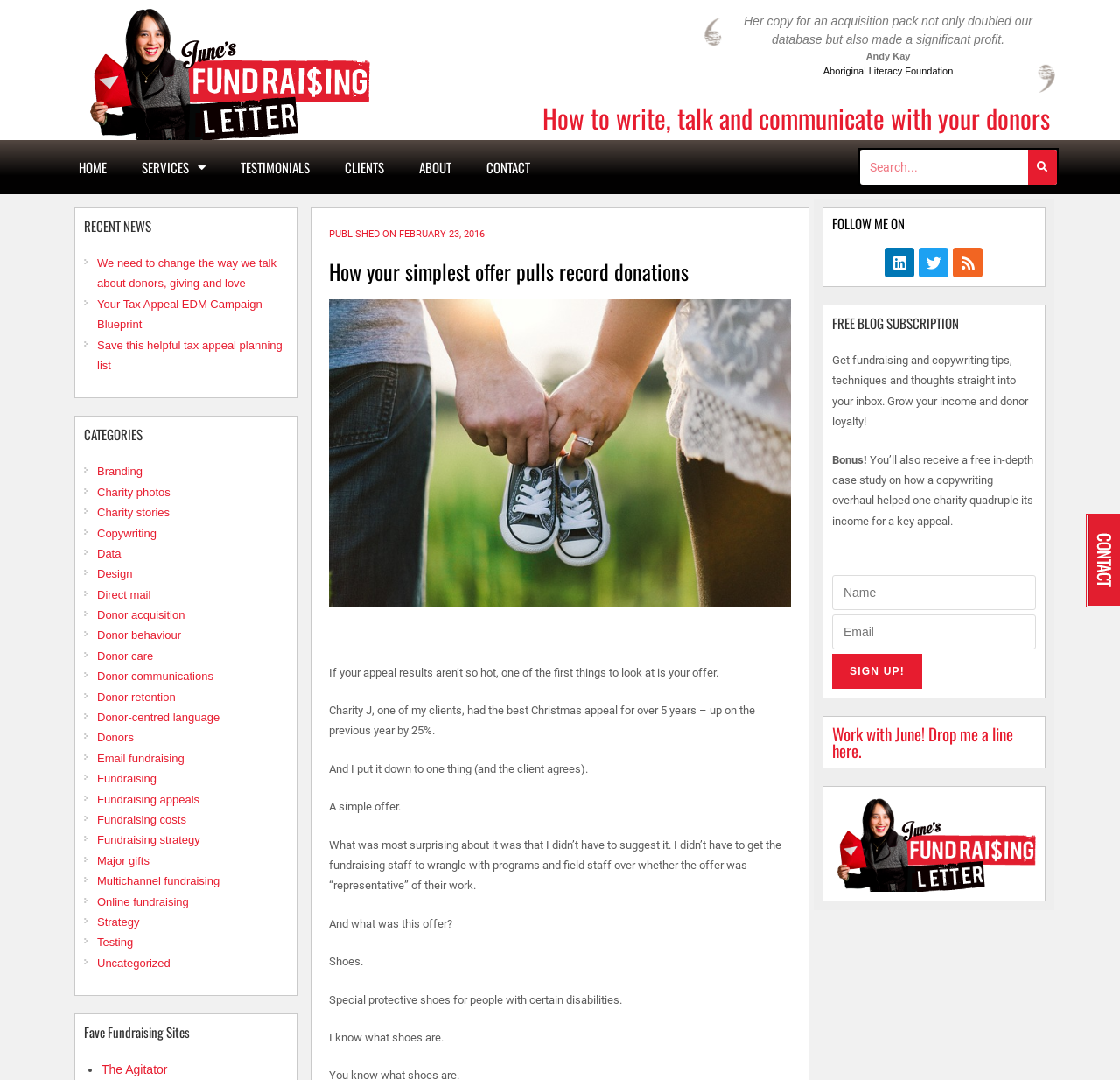Please find the bounding box coordinates of the section that needs to be clicked to achieve this instruction: "Search for something".

[0.768, 0.139, 0.944, 0.171]